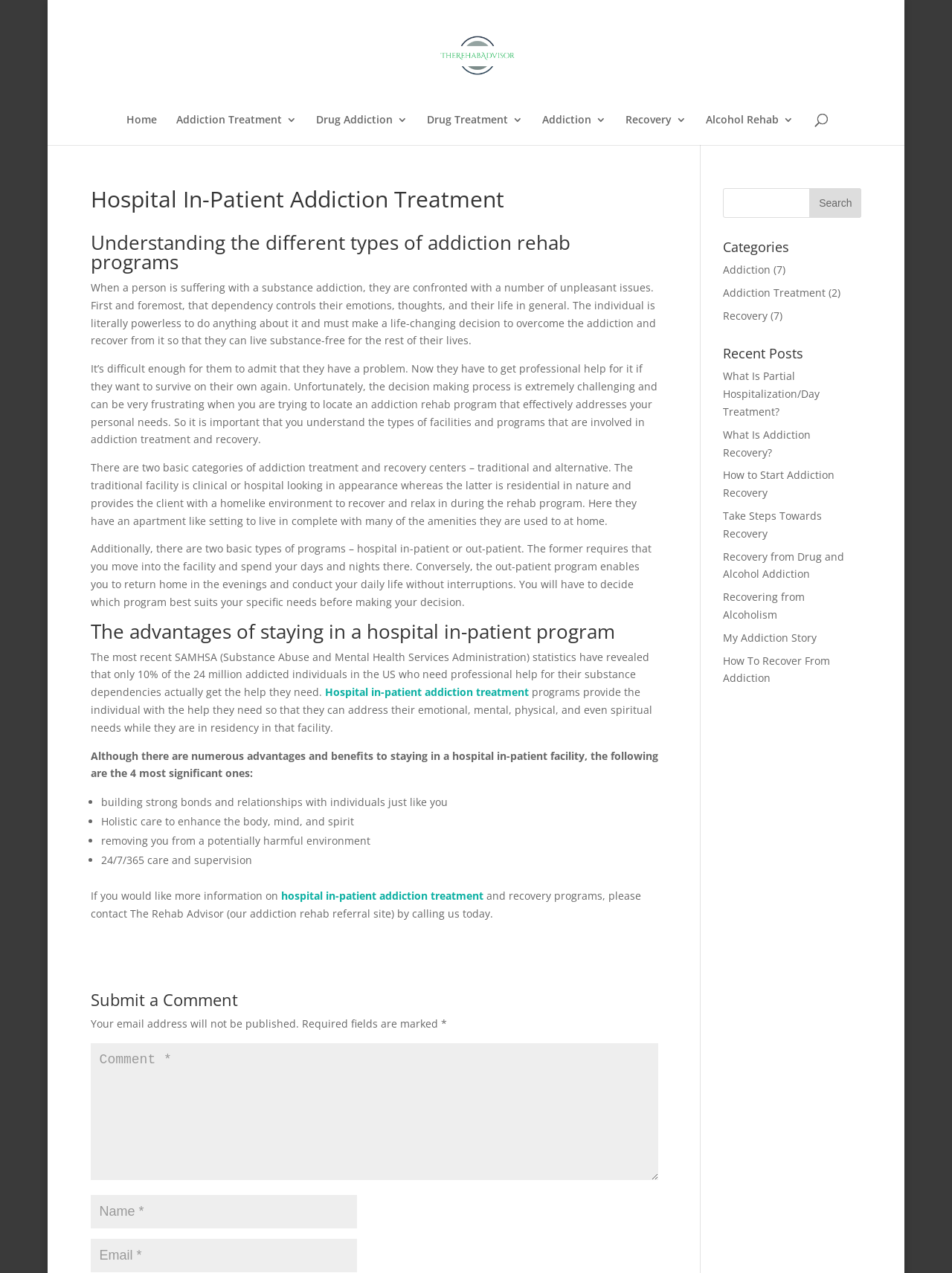Can you provide the bounding box coordinates for the element that should be clicked to implement the instruction: "Read the 'What Is Partial Hospitalization/Day Treatment?' post"?

[0.759, 0.29, 0.861, 0.329]